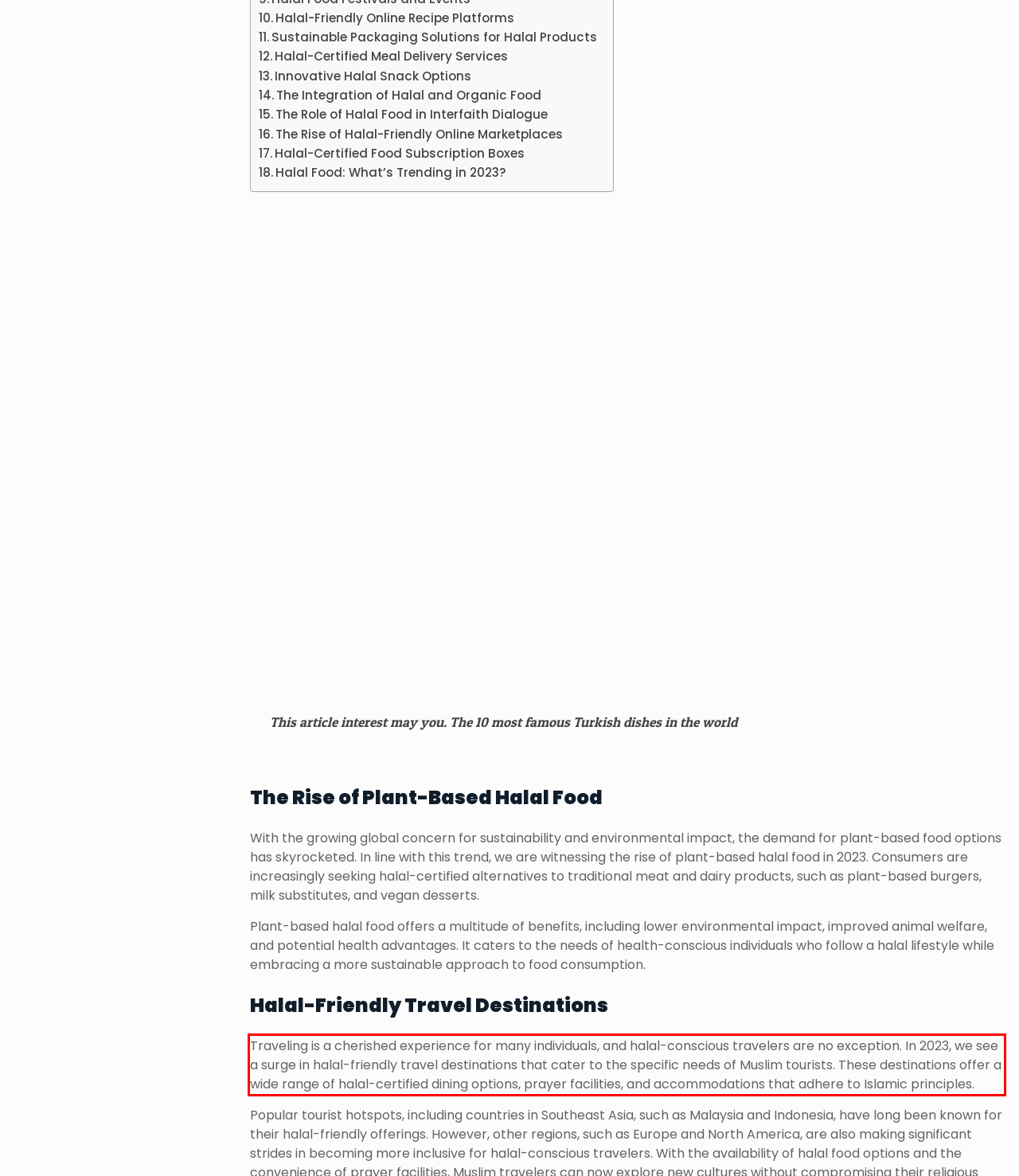By examining the provided screenshot of a webpage, recognize the text within the red bounding box and generate its text content.

Traveling is a cherished experience for many individuals, and halal-conscious travelers are no exception. In 2023, we see a surge in halal-friendly travel destinations that cater to the specific needs of Muslim tourists. These destinations offer a wide range of halal-certified dining options, prayer facilities, and accommodations that adhere to Islamic principles.